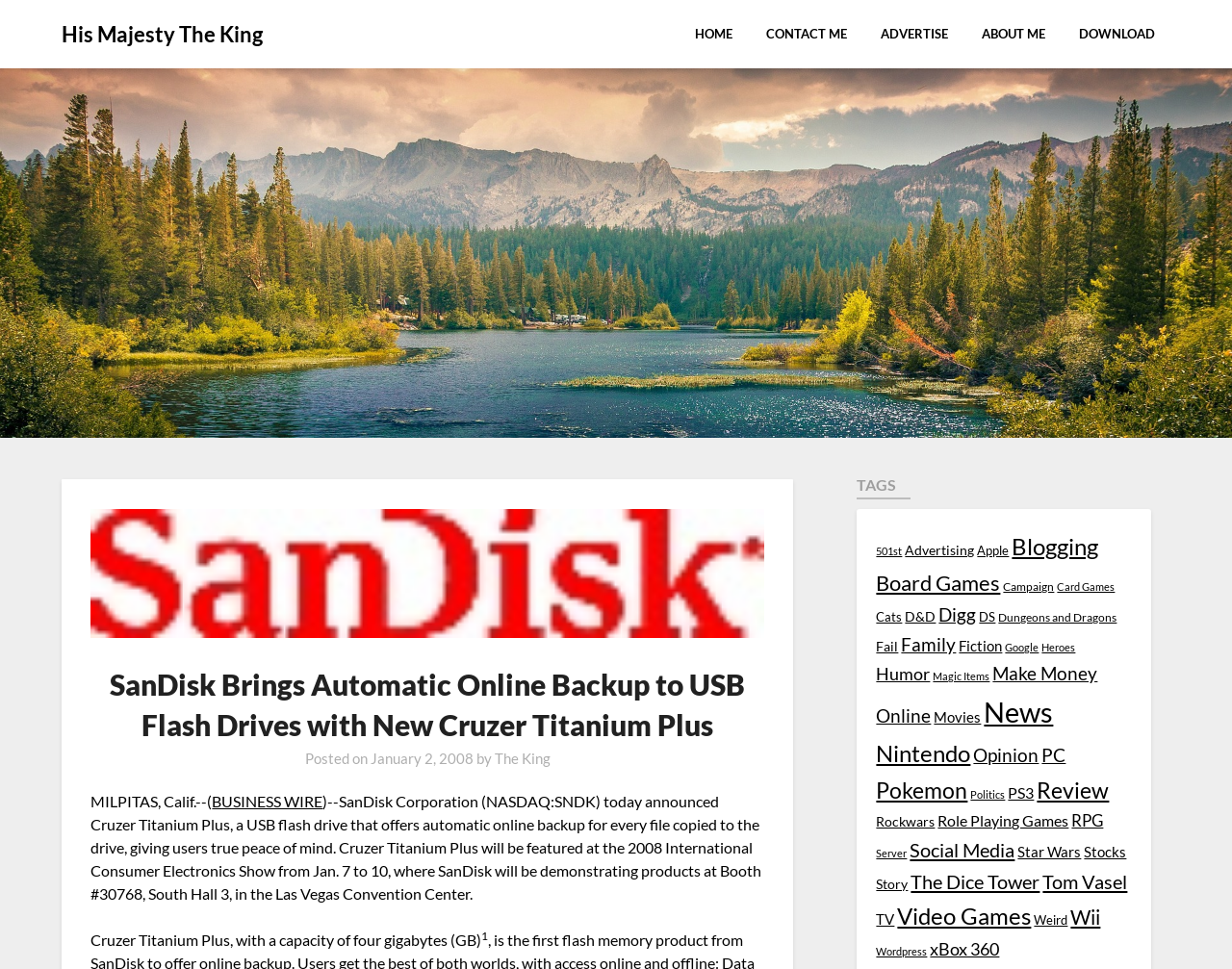Determine the bounding box coordinates for the area that should be clicked to carry out the following instruction: "Click the 'HOME' link".

[0.564, 0.01, 0.607, 0.061]